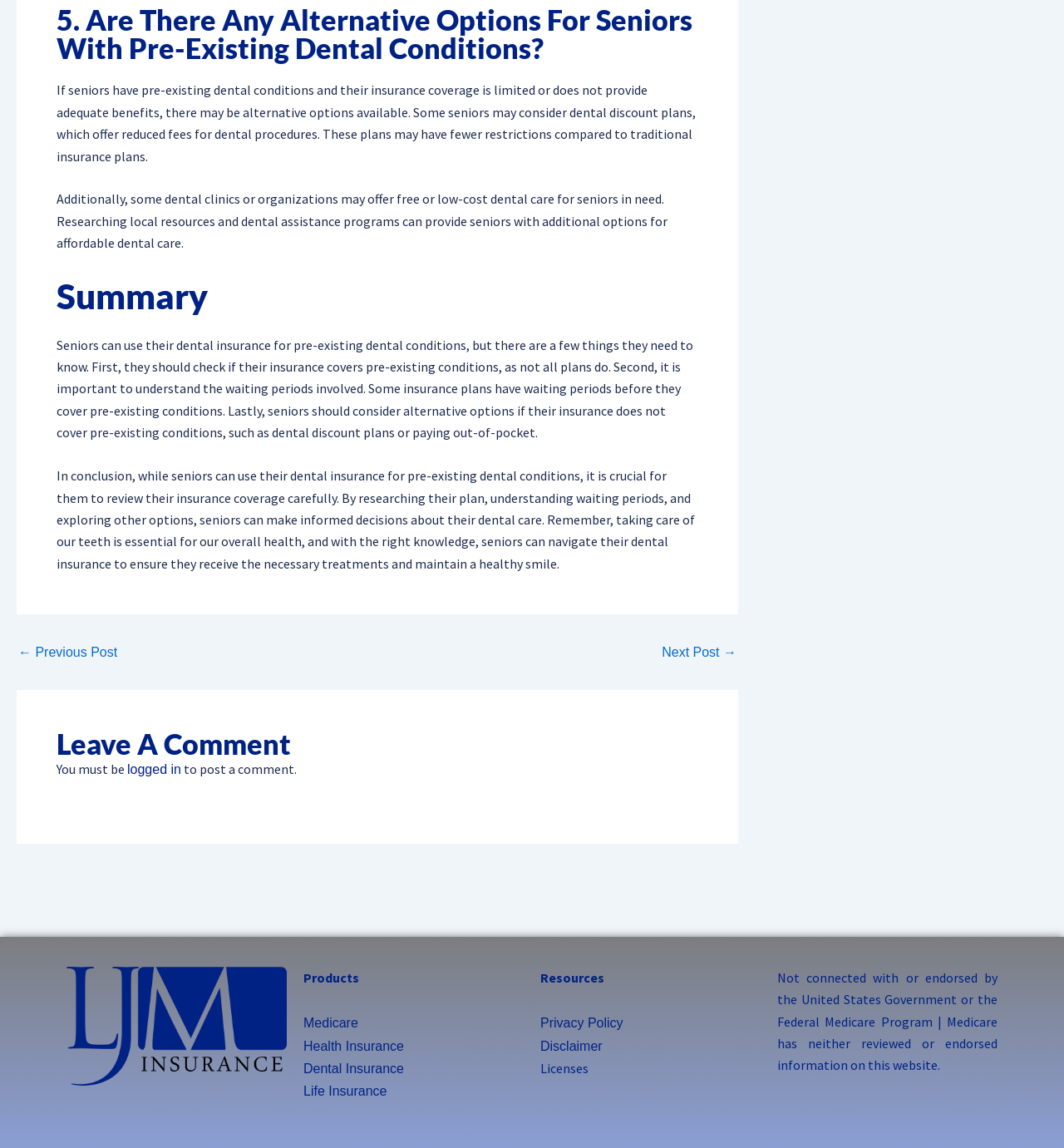What is the name of the insurance agency mentioned on the webpage?
Please provide a single word or phrase as the answer based on the screenshot.

LJM insurance agency